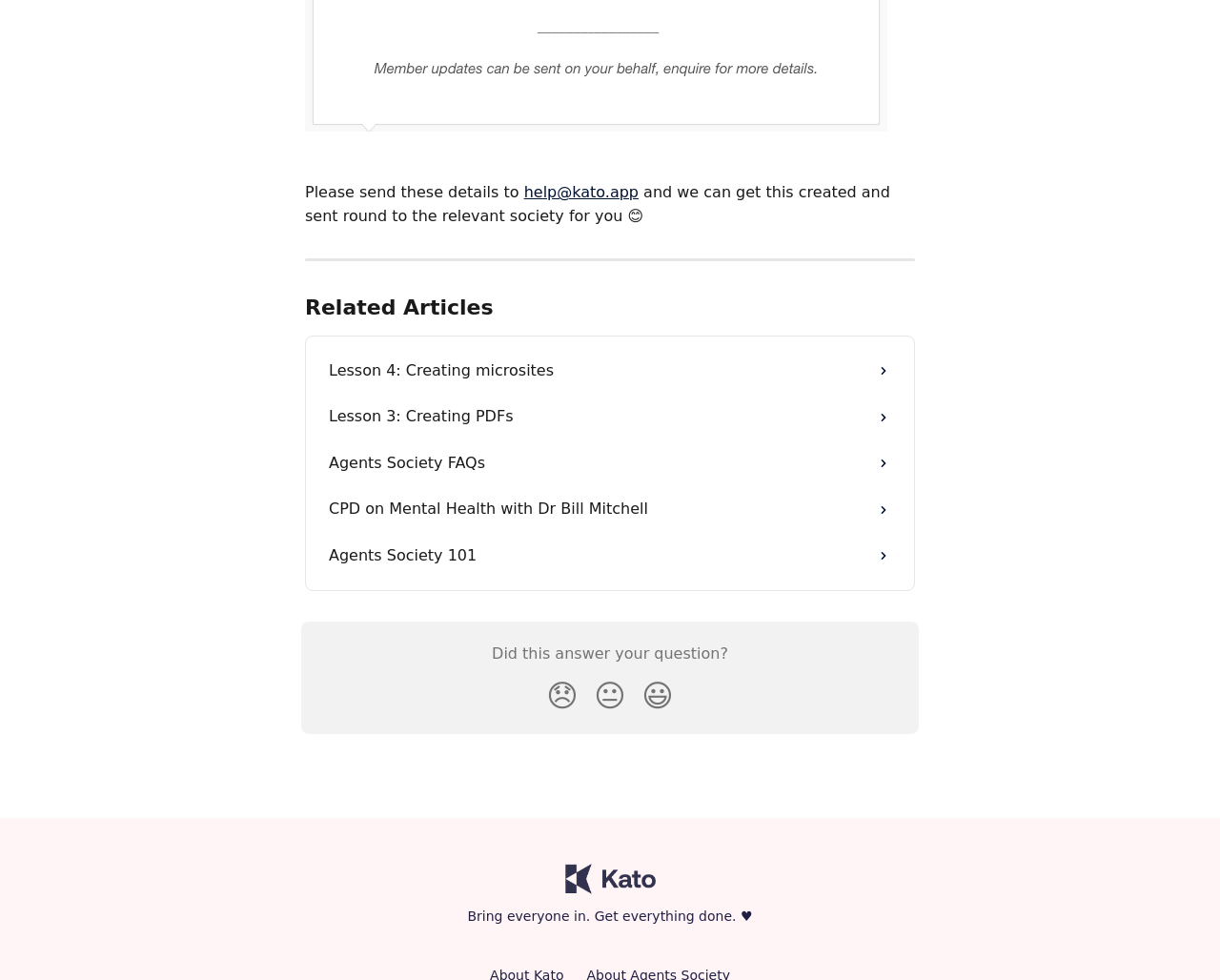Identify the bounding box for the UI element described as: "Agents Society 101". Ensure the coordinates are four float numbers between 0 and 1, formatted as [left, top, right, bottom].

[0.26, 0.544, 0.74, 0.591]